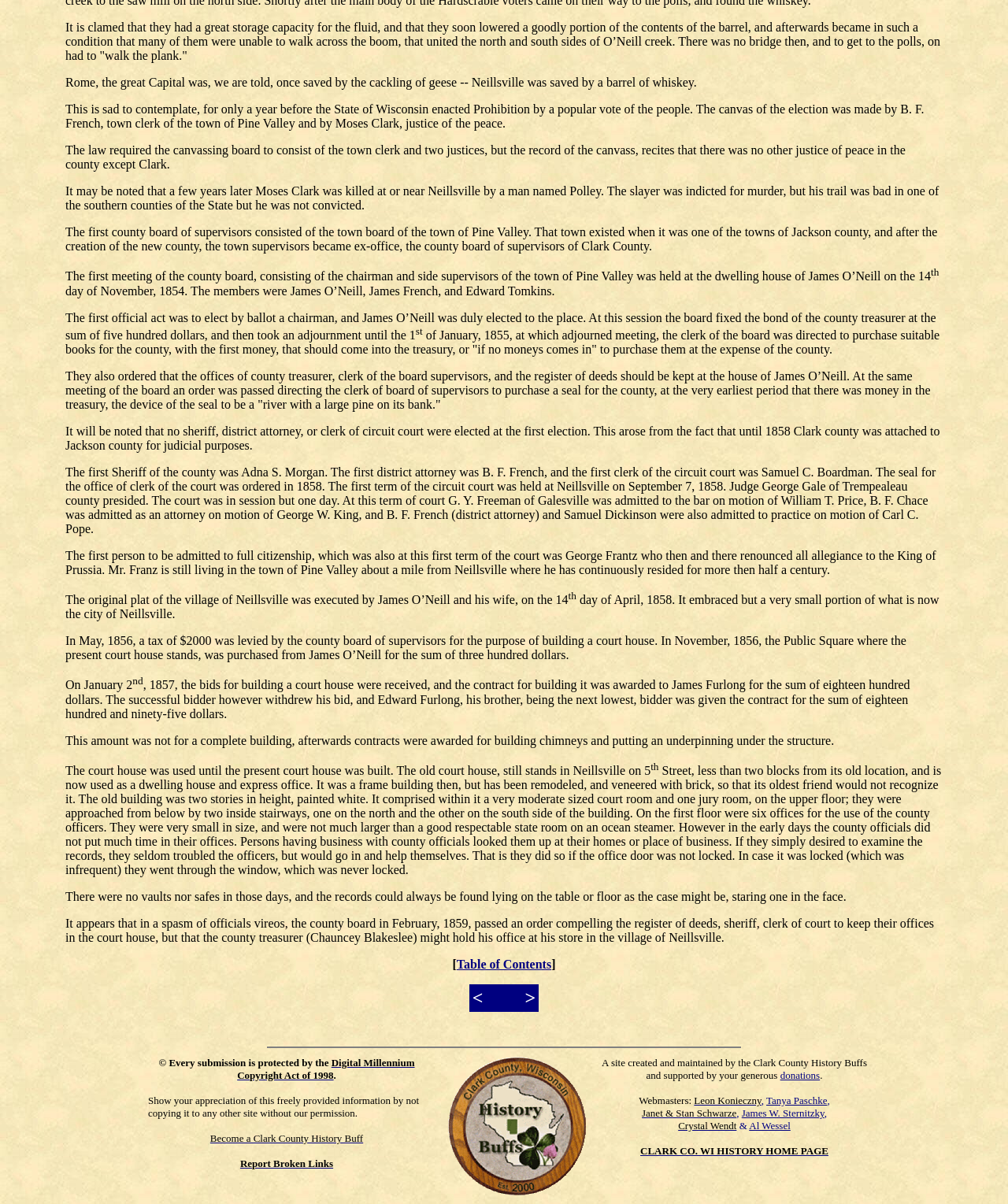Provide the bounding box coordinates of the HTML element this sentence describes: "Leon Konieczny". The bounding box coordinates consist of four float numbers between 0 and 1, i.e., [left, top, right, bottom].

[0.689, 0.909, 0.755, 0.919]